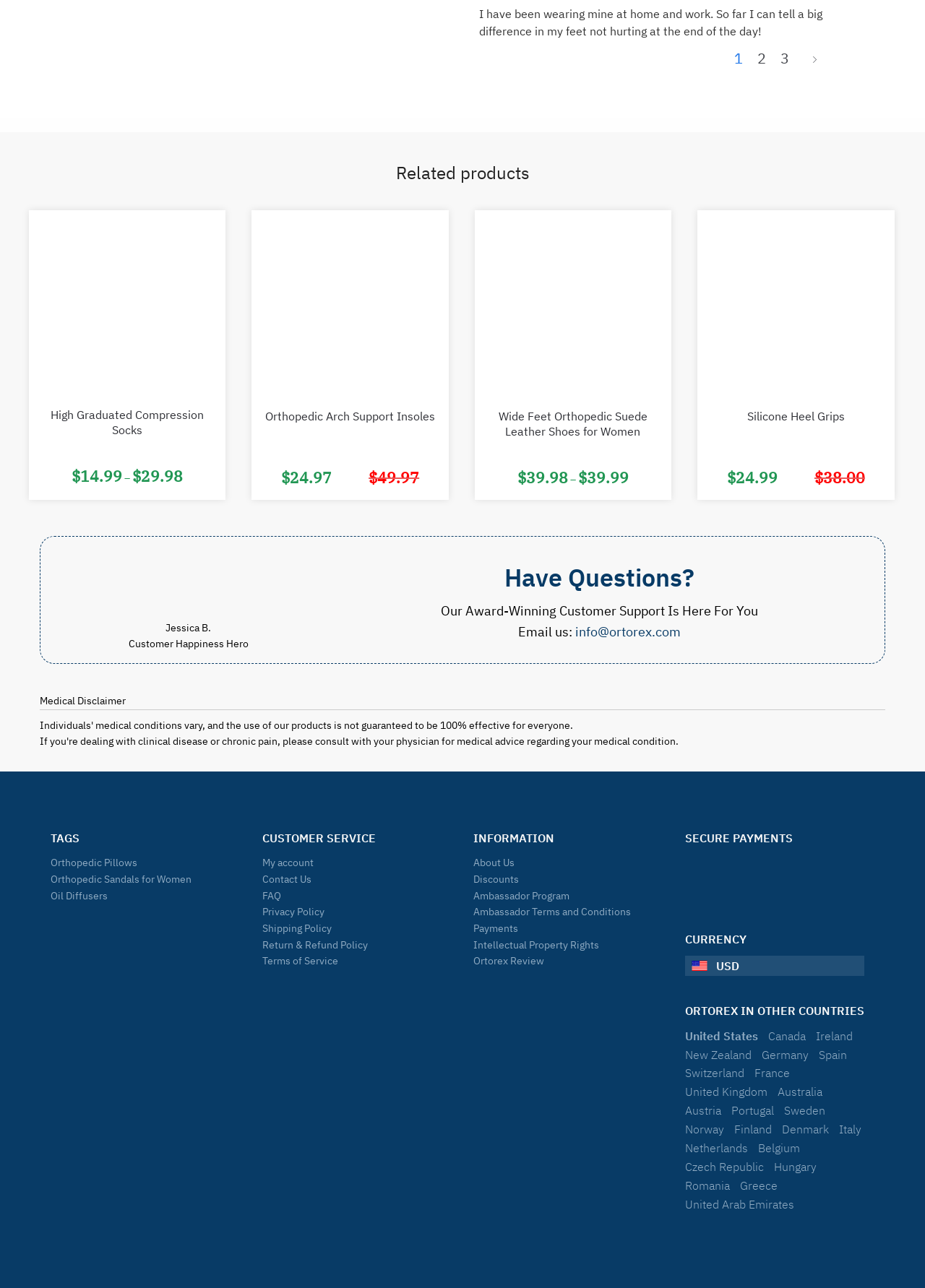Answer the question briefly using a single word or phrase: 
What is the current price of Silicone Heel Grips?

$24.99